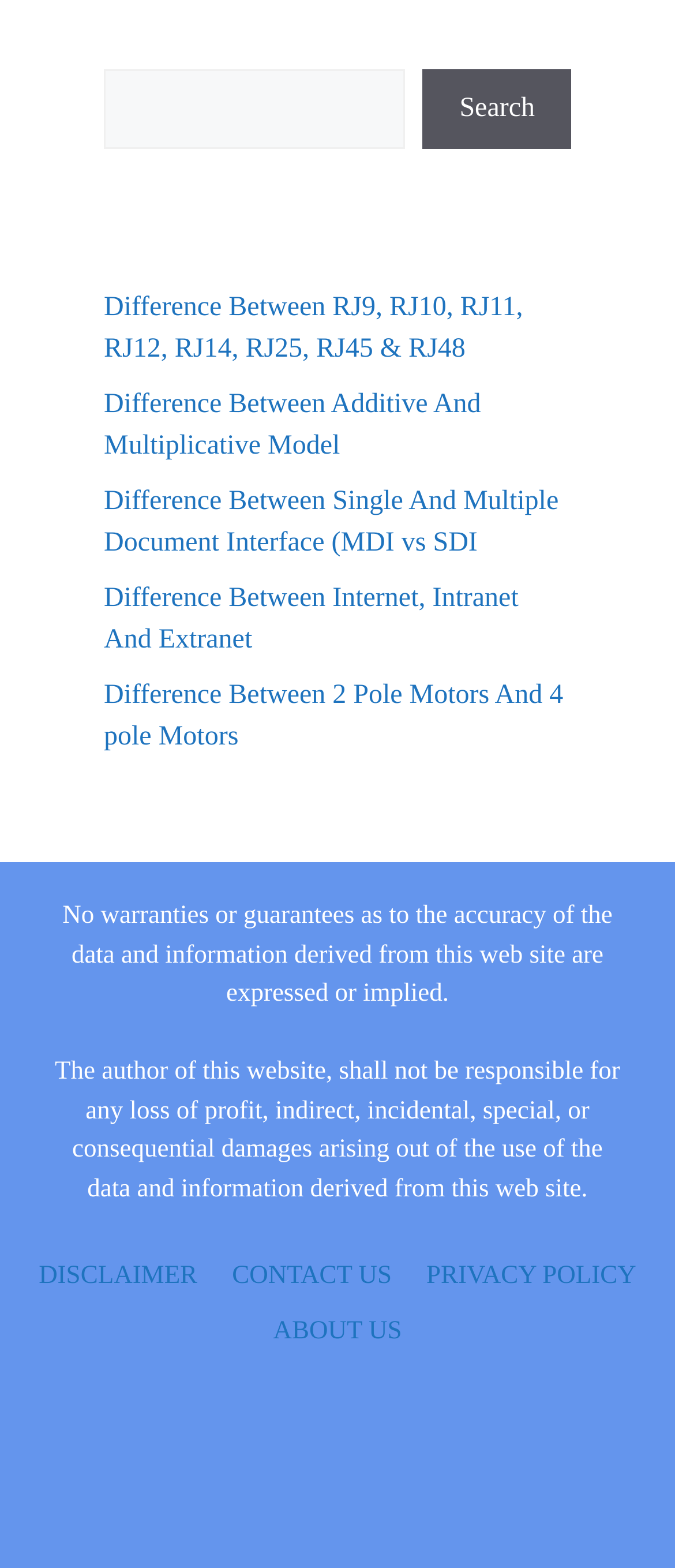Determine the bounding box coordinates of the element's region needed to click to follow the instruction: "go to the disclaimer page". Provide these coordinates as four float numbers between 0 and 1, formatted as [left, top, right, bottom].

[0.057, 0.805, 0.292, 0.822]